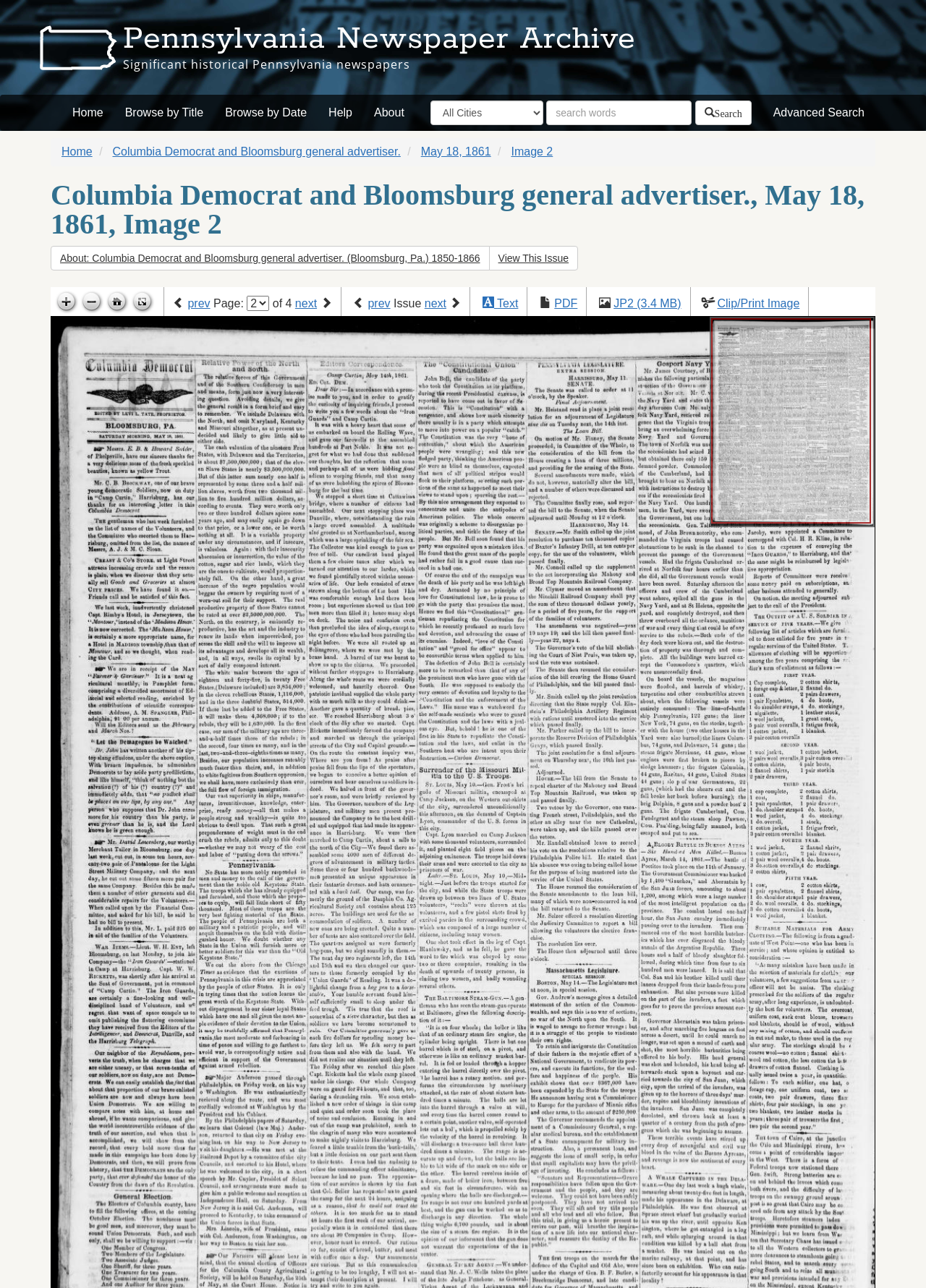Please identify the bounding box coordinates of the clickable area that will fulfill the following instruction: "Search for historical Pennsylvania newspapers". The coordinates should be in the format of four float numbers between 0 and 1, i.e., [left, top, right, bottom].

[0.59, 0.078, 0.747, 0.097]